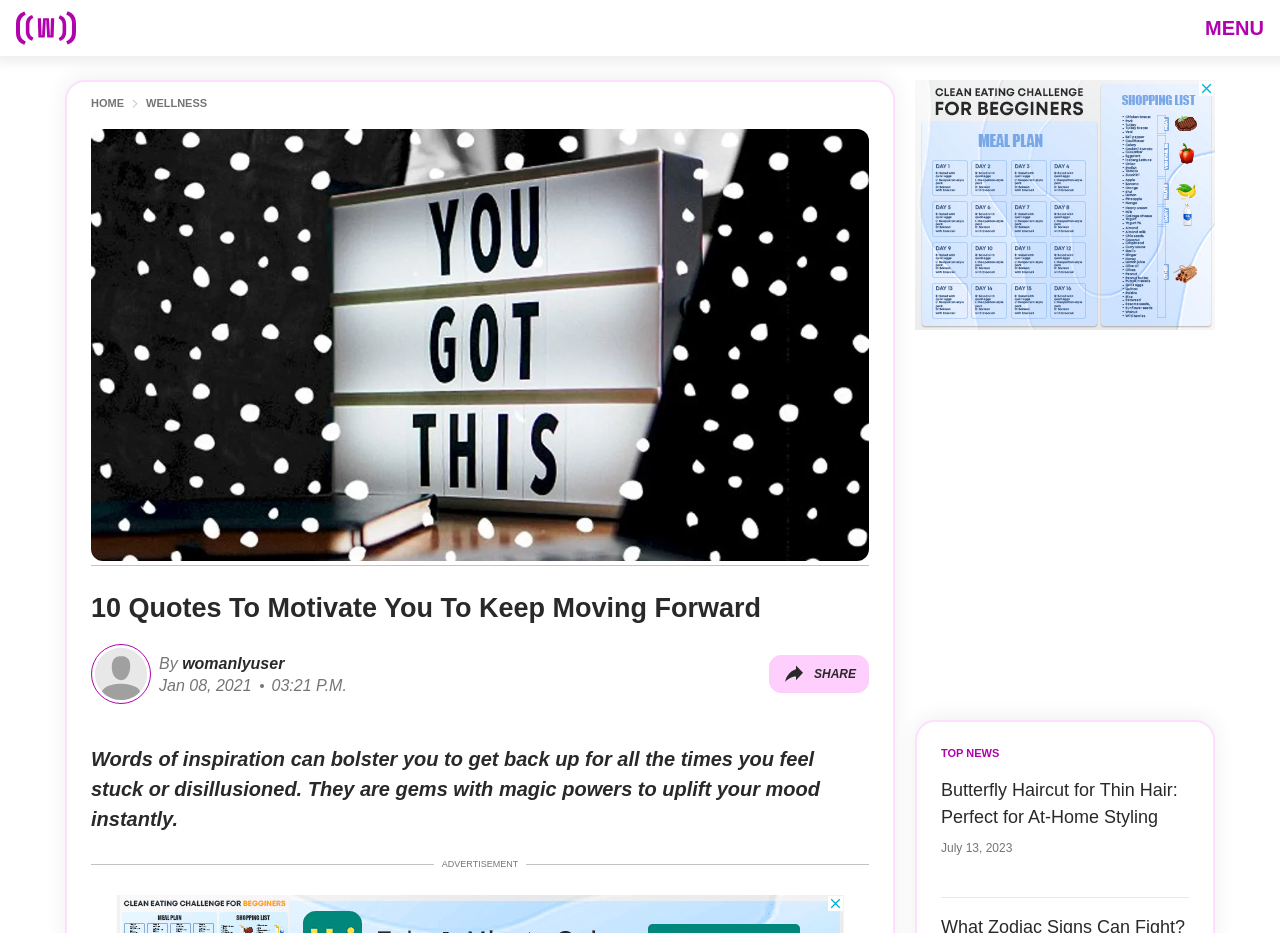What is the function of the button with a share icon?
Please give a detailed and thorough answer to the question, covering all relevant points.

The button with a share icon is likely intended to allow users to share the article or its content on social media or other platforms. The icon and the text 'SHARE' suggest that this button enables sharing functionality.